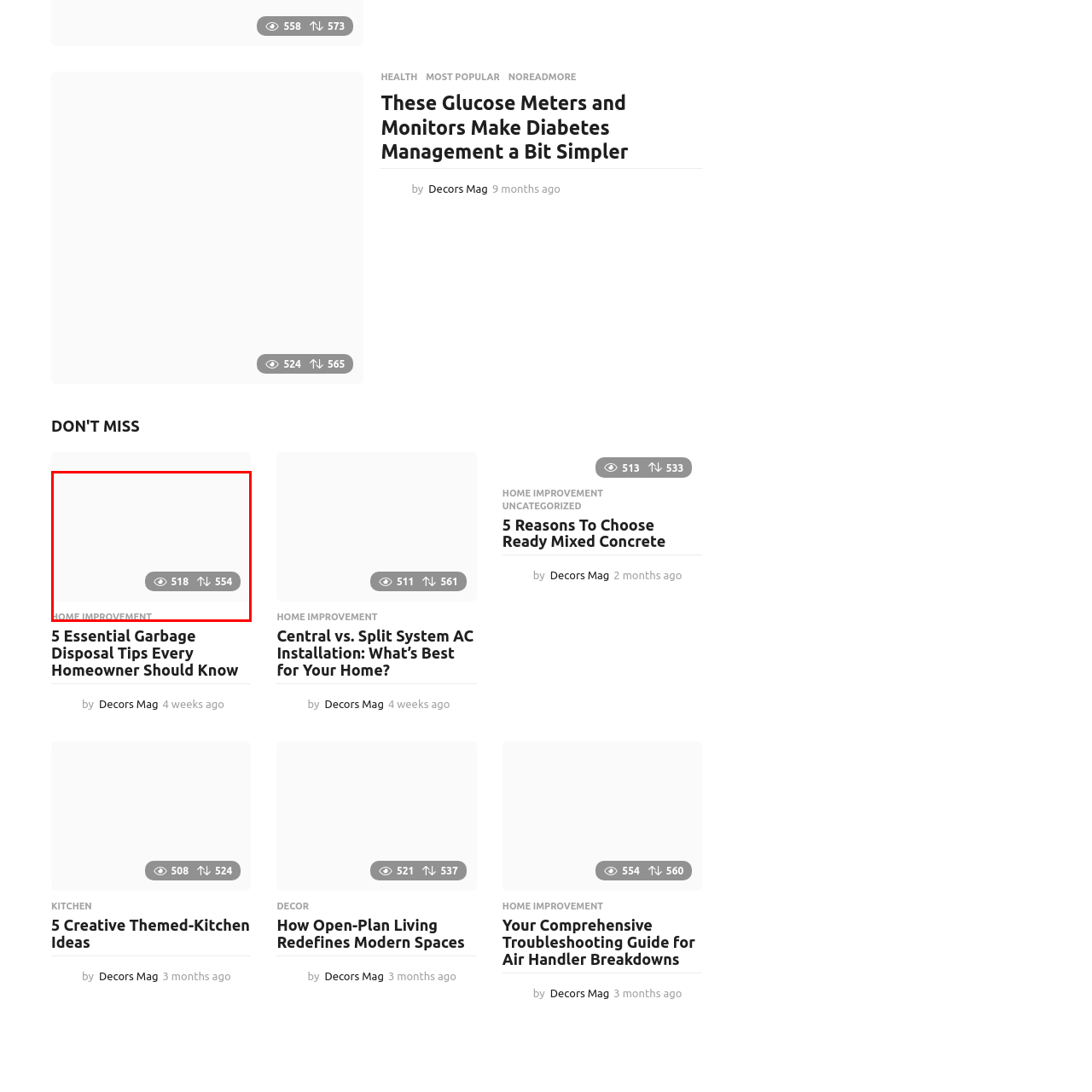What is the purpose of the numeric indicators?
Focus on the visual details within the red bounding box and provide an in-depth answer based on your observations.

The numeric indicators 518 and 554 are likely representing views or interactions, as they are positioned next to the icons for viewing and an upward arrow, suggesting that they provide metrics related to the content, enhancing the user interface and providing essential information to the readers.